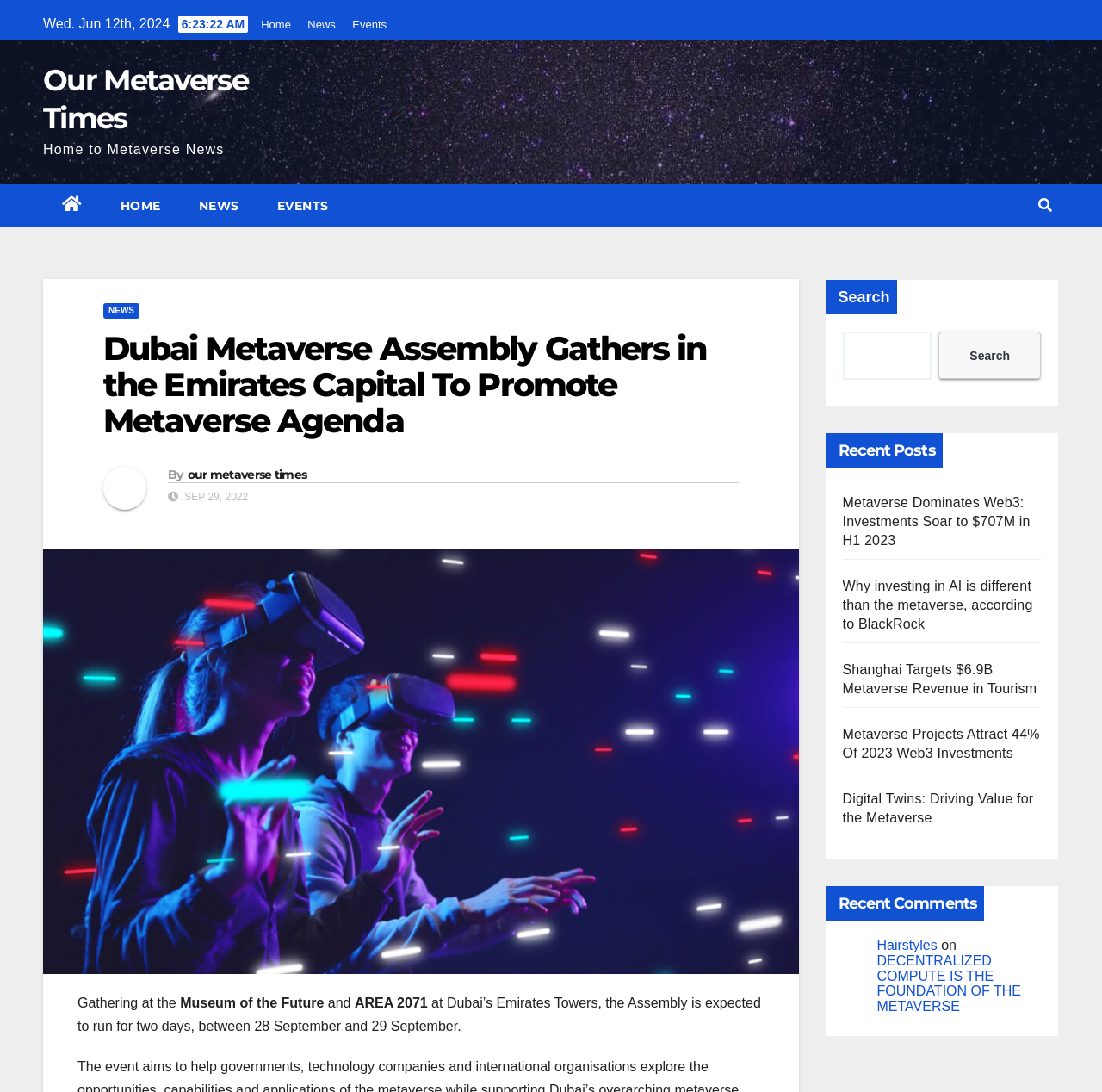Please give a concise answer to this question using a single word or phrase: 
What is the purpose of the search box?

To search the website